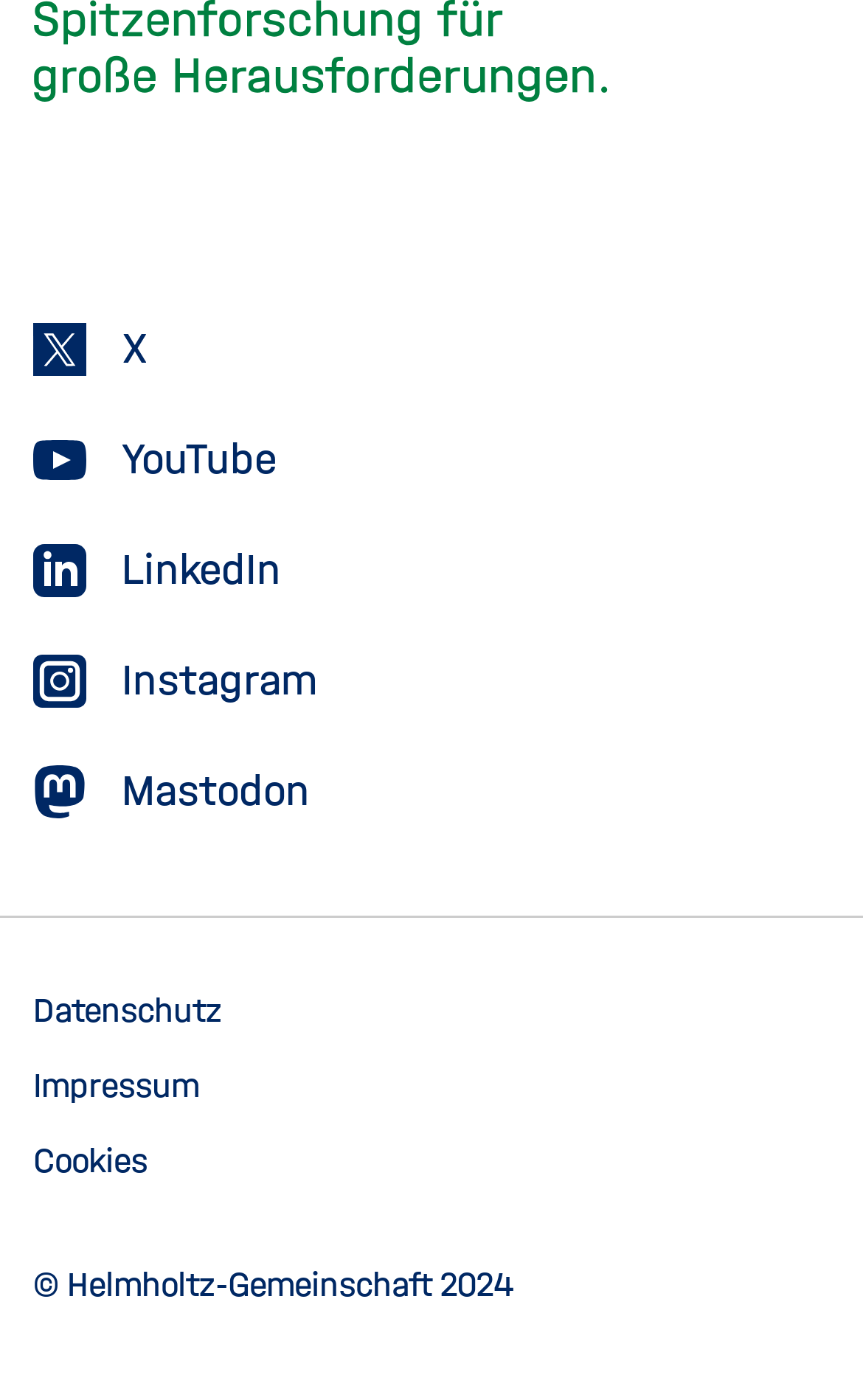What is the social media platform at the top?
Based on the visual, give a brief answer using one word or a short phrase.

X